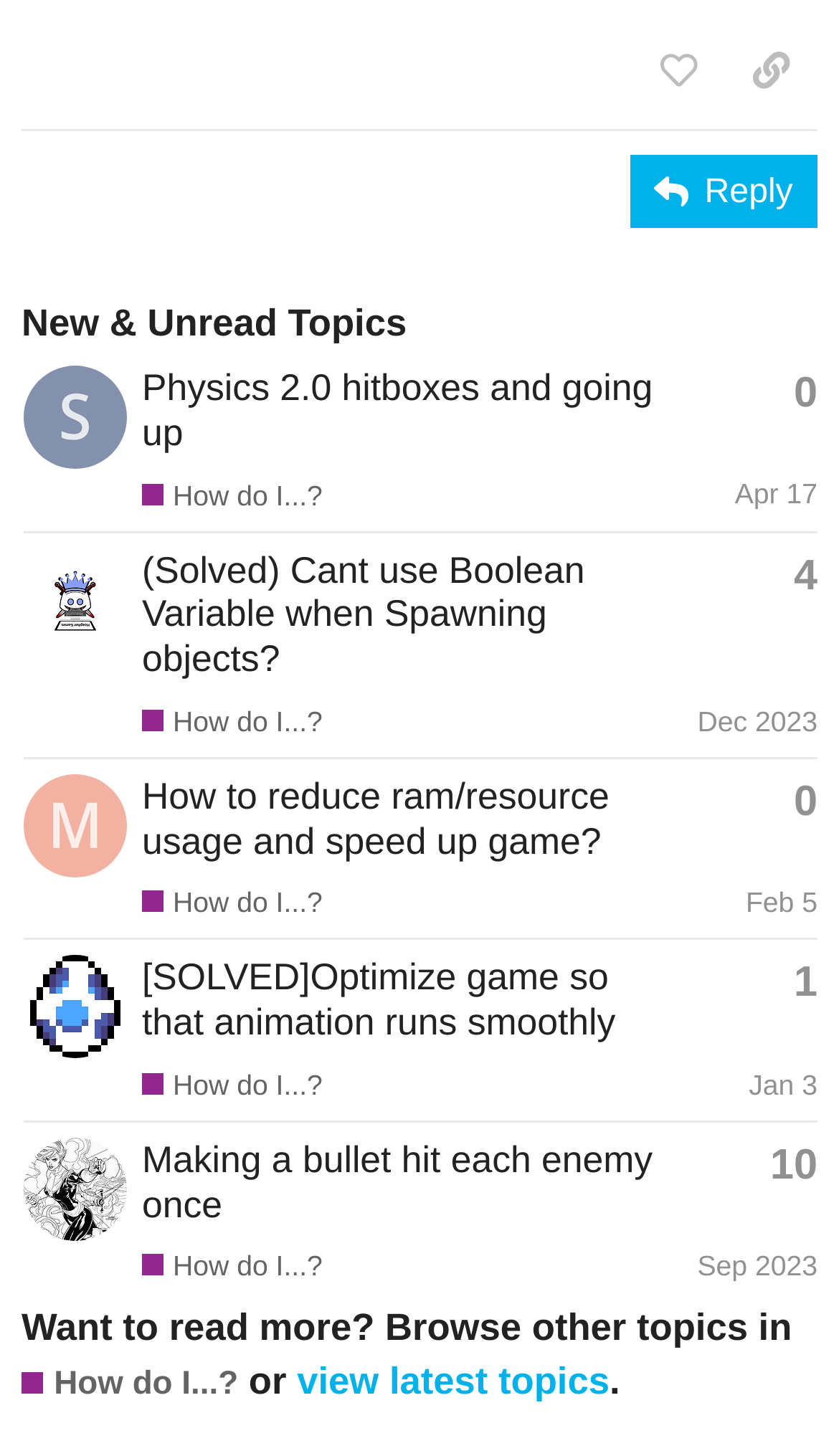Locate the UI element described as follows: "Dec 2023". Return the bounding box coordinates as four float numbers between 0 and 1 in the order [left, top, right, bottom].

[0.831, 0.482, 0.974, 0.505]